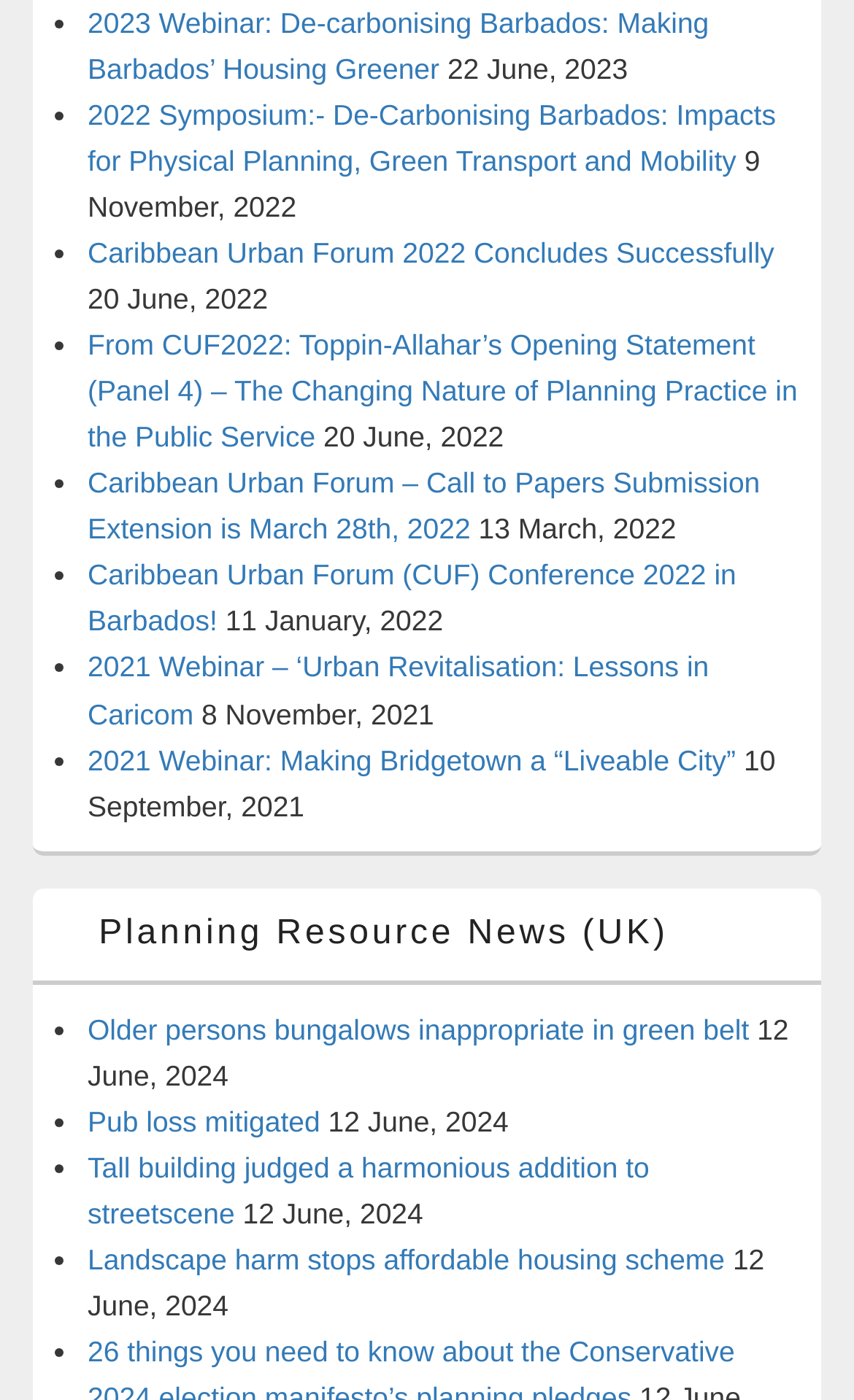Please answer the following query using a single word or phrase: 
What is the tone of the webpage?

Informative